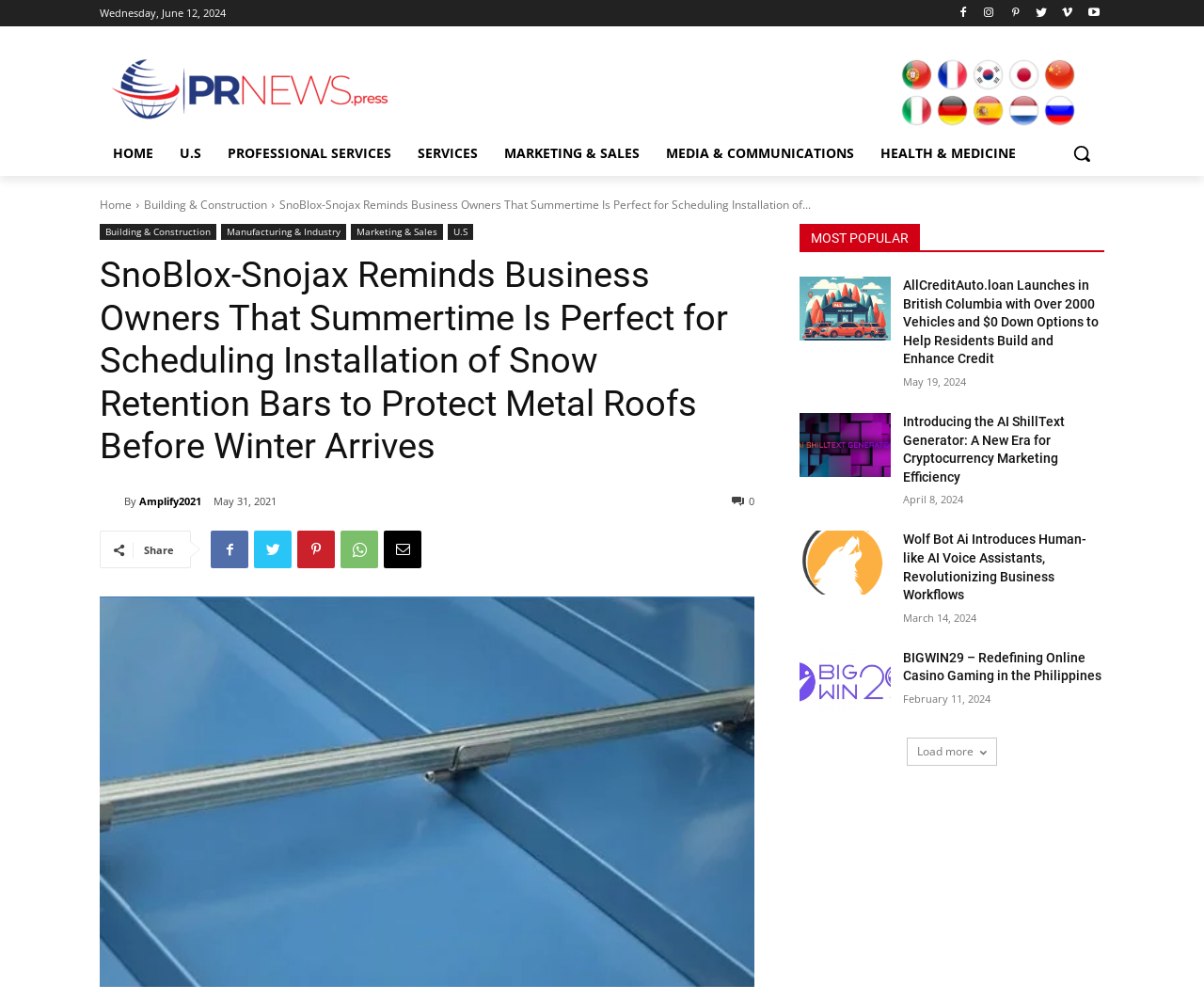Answer the following in one word or a short phrase: 
How many news articles are displayed in the 'MOST POPULAR' section?

4